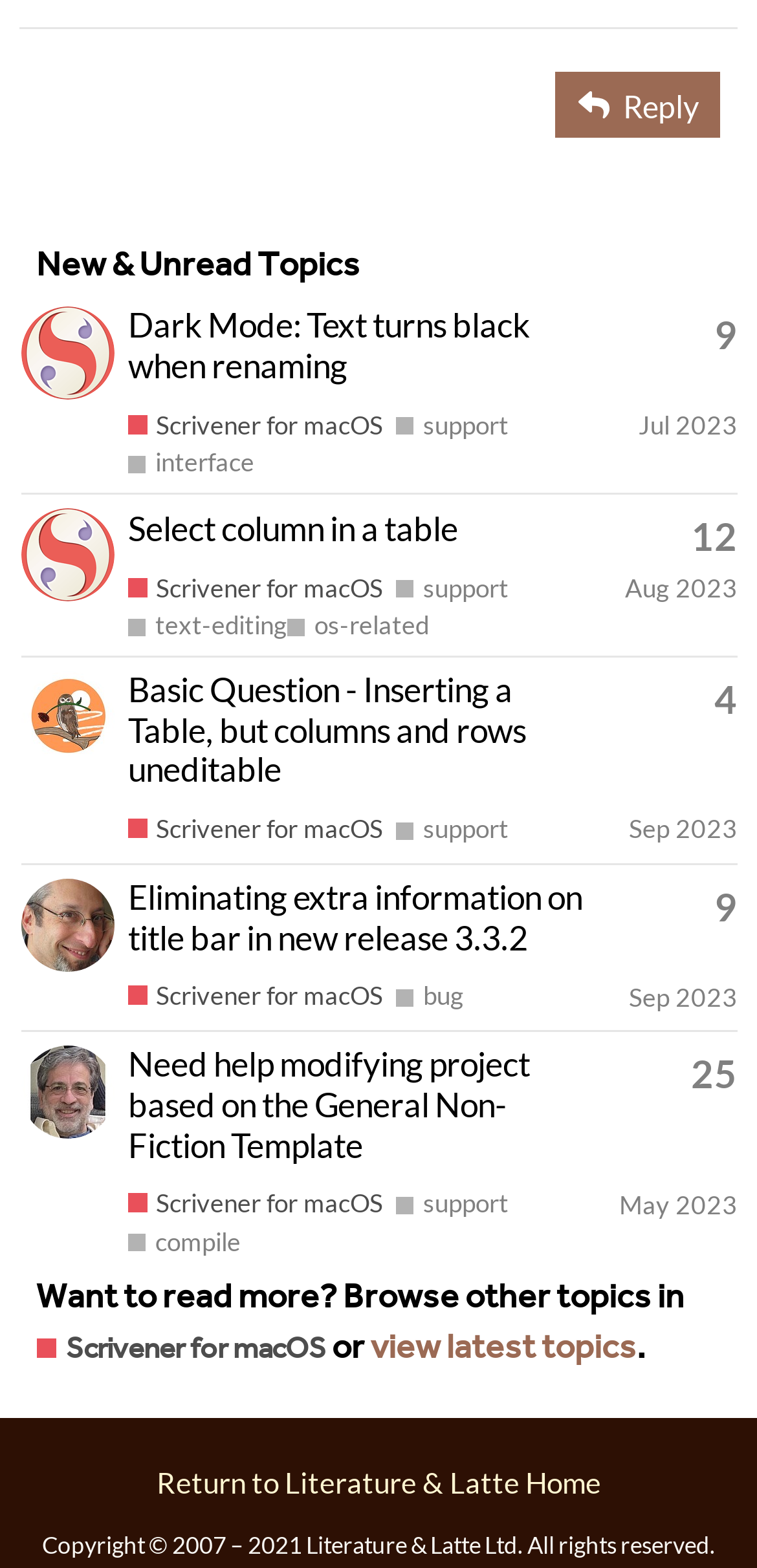Please give a one-word or short phrase response to the following question: 
What is the latest topic on this page?

Dark Mode: Text turns black when renaming